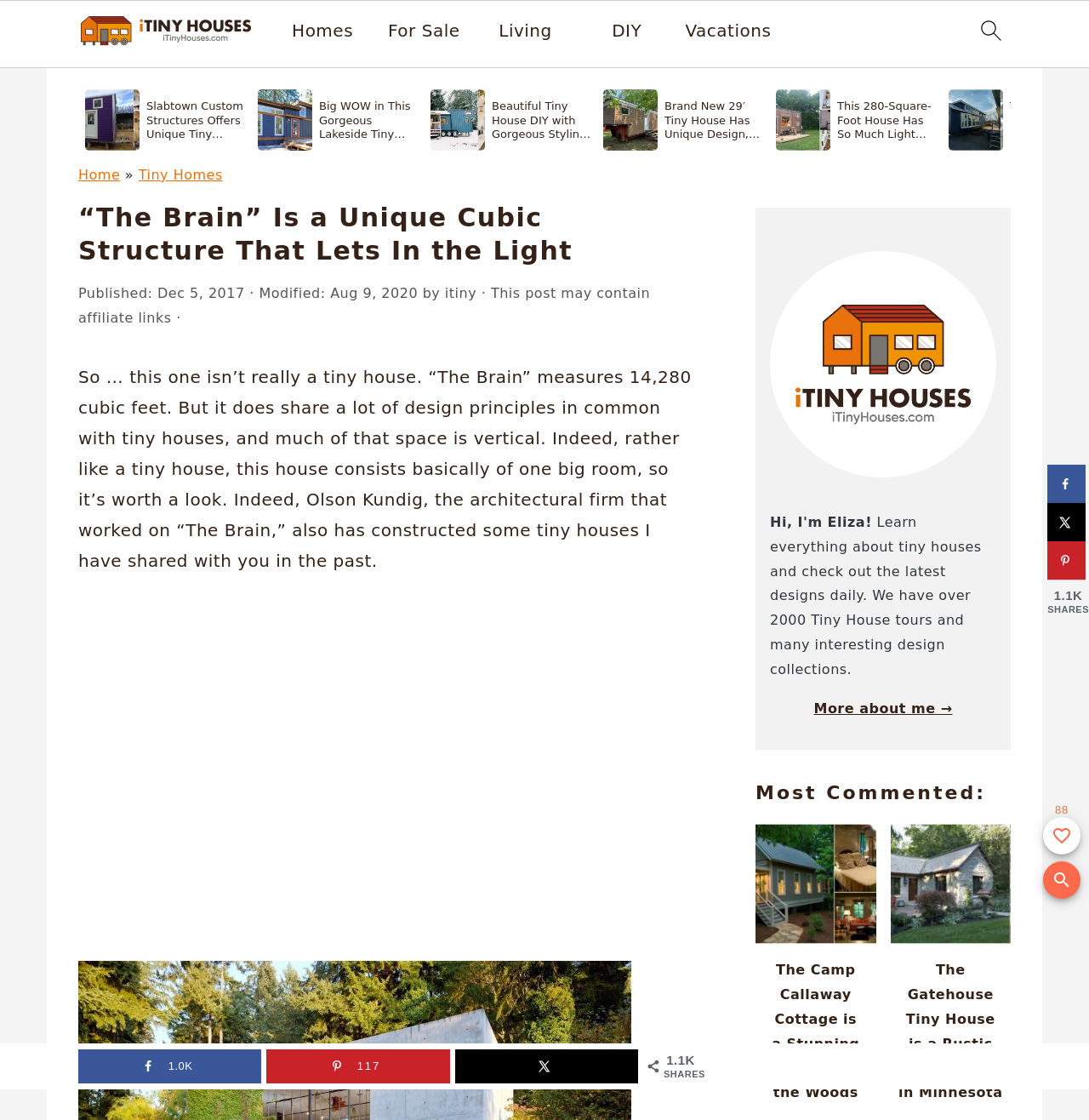How many cubic feet does 'The Brain' measure?
Kindly answer the question with as much detail as you can.

The question is asking about the measurement of 'The Brain' in cubic feet. By reading the webpage content, we can find the answer in the sentence 'So … this one isn’t really a tiny house. “The Brain” measures 14,280 cubic feet.'.